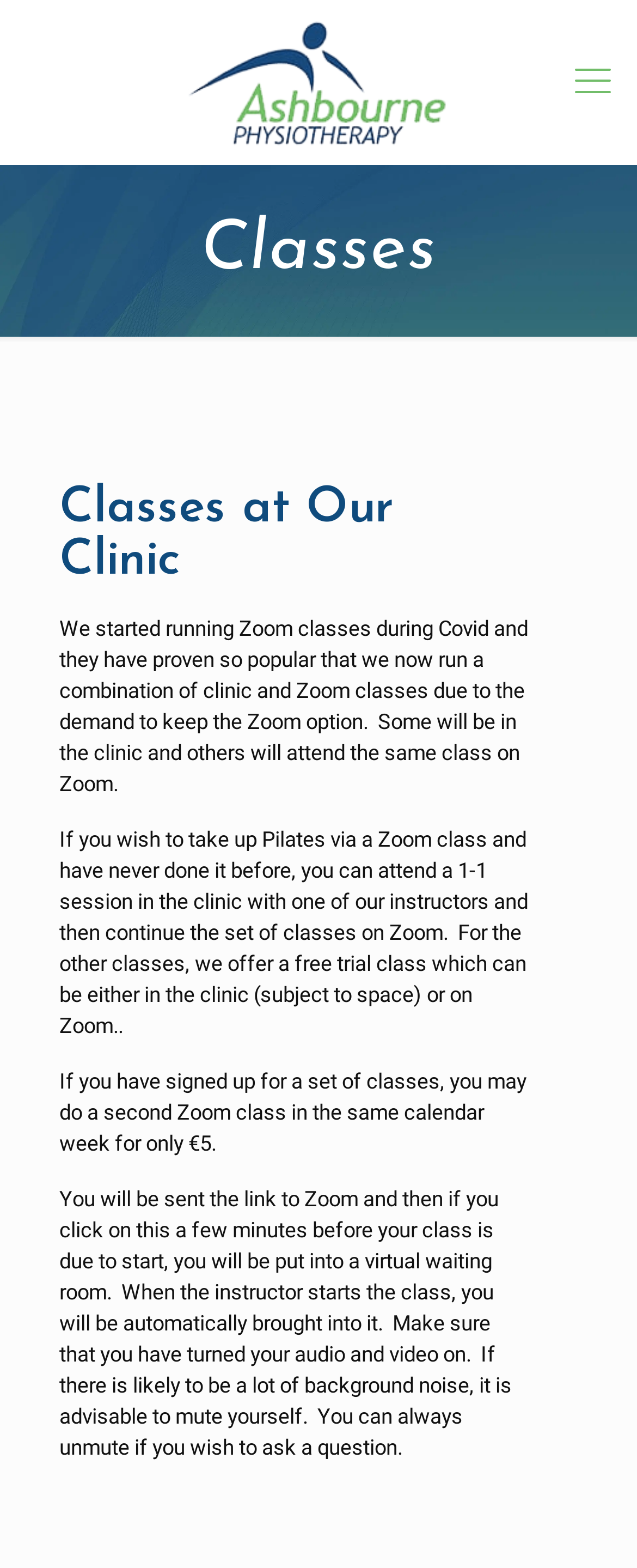How do you join a Zoom class?
Please respond to the question with a detailed and well-explained answer.

According to the webpage, you will be sent the link to Zoom and then if you click on this a few minutes before your class is due to start, you will be put into a virtual waiting room, and when the instructor starts the class, you will be automatically brought into it.